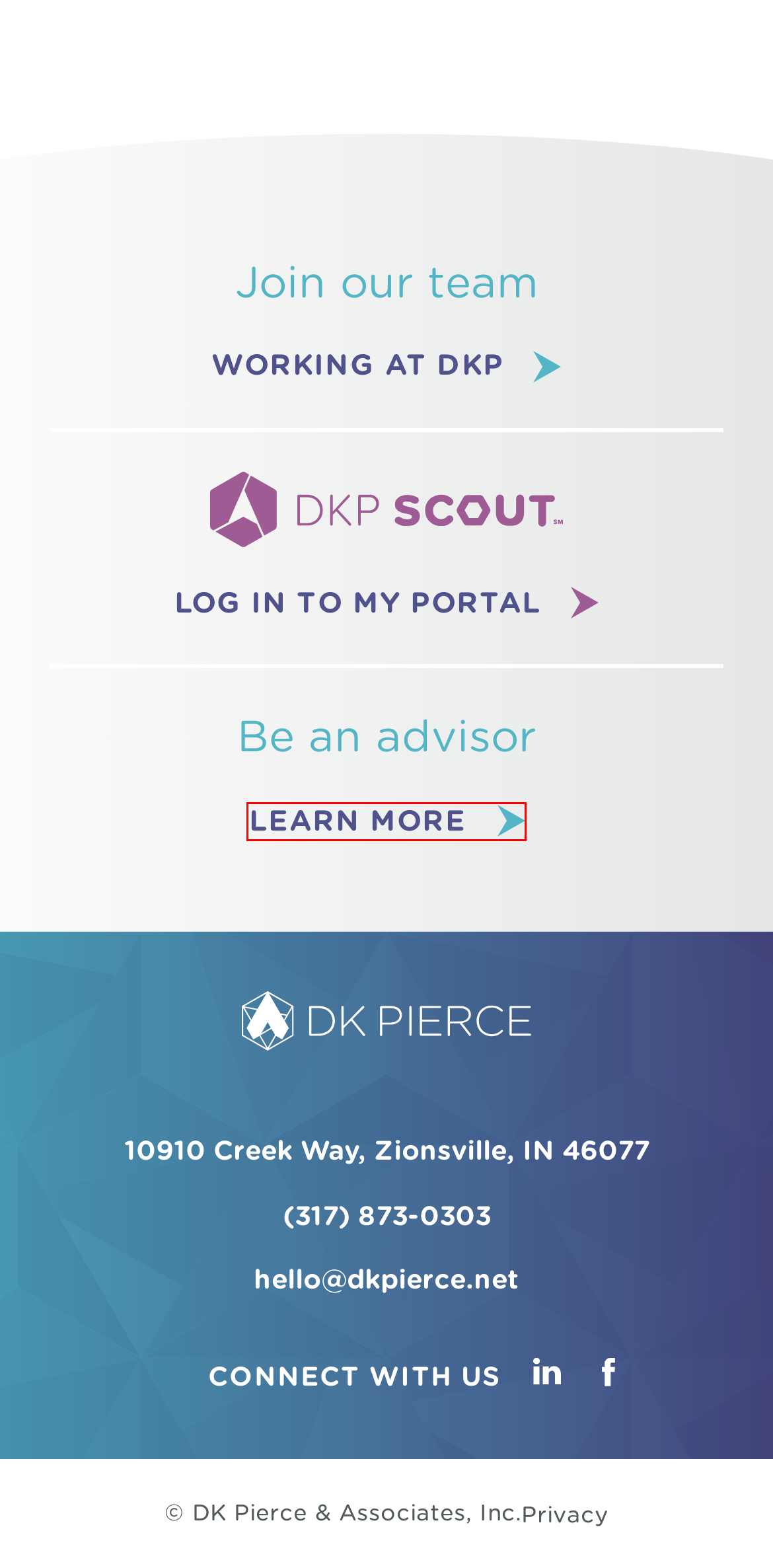You are presented with a screenshot of a webpage that includes a red bounding box around an element. Determine which webpage description best matches the page that results from clicking the element within the red bounding box. Here are the candidates:
A. Blog - DK Pierce
B. DKP Advisors - DK Pierce
C. 高德地图
D. Contact - DK Pierce
E. Privacy Policy - DK Pierce
F. Work at DKP - DK Pierce
G. DKP Scout
H. Log In ‹ DK Pierce — WordPress

B